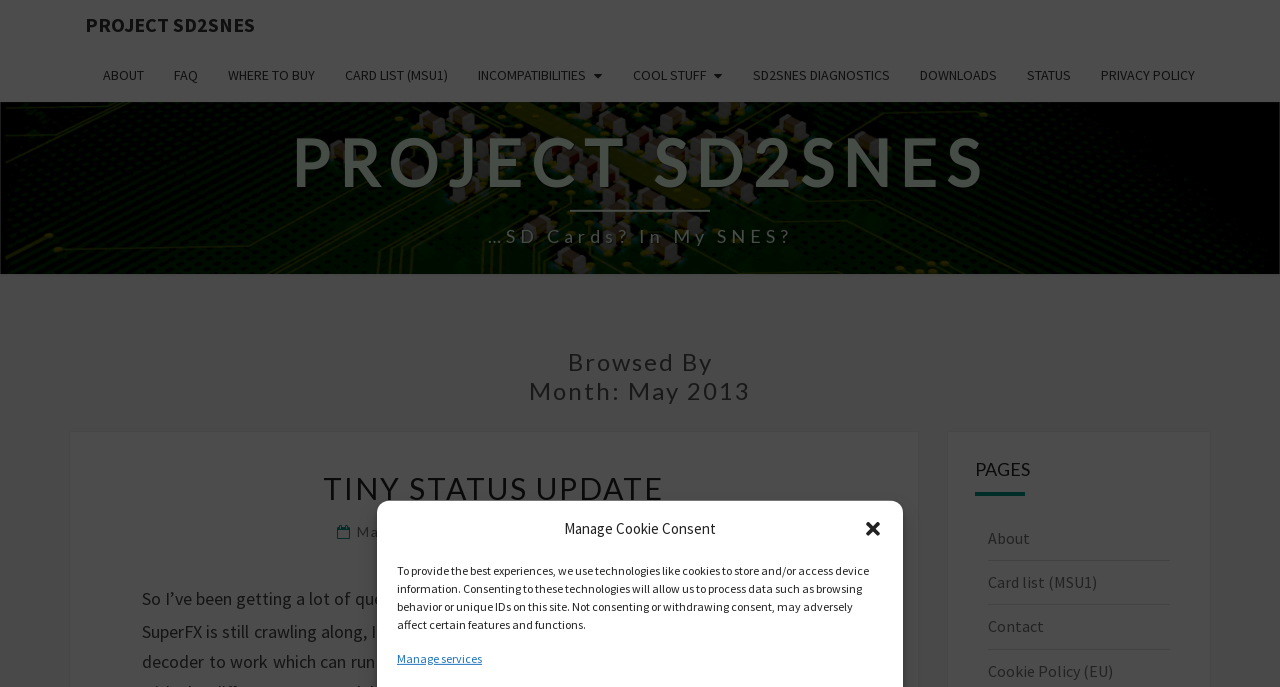Find the bounding box coordinates of the clickable element required to execute the following instruction: "Click the 'Close dialog' button". Provide the coordinates as four float numbers between 0 and 1, i.e., [left, top, right, bottom].

[0.674, 0.755, 0.69, 0.784]